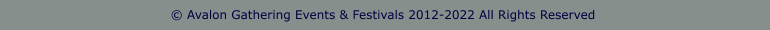What type of font is used in the text?
With the help of the image, please provide a detailed response to the question.

The text in the image is presented in a simple, formal font, which conveys legal information about the ownership and protection of the event's branding and intellectual property in a clear and professional manner.